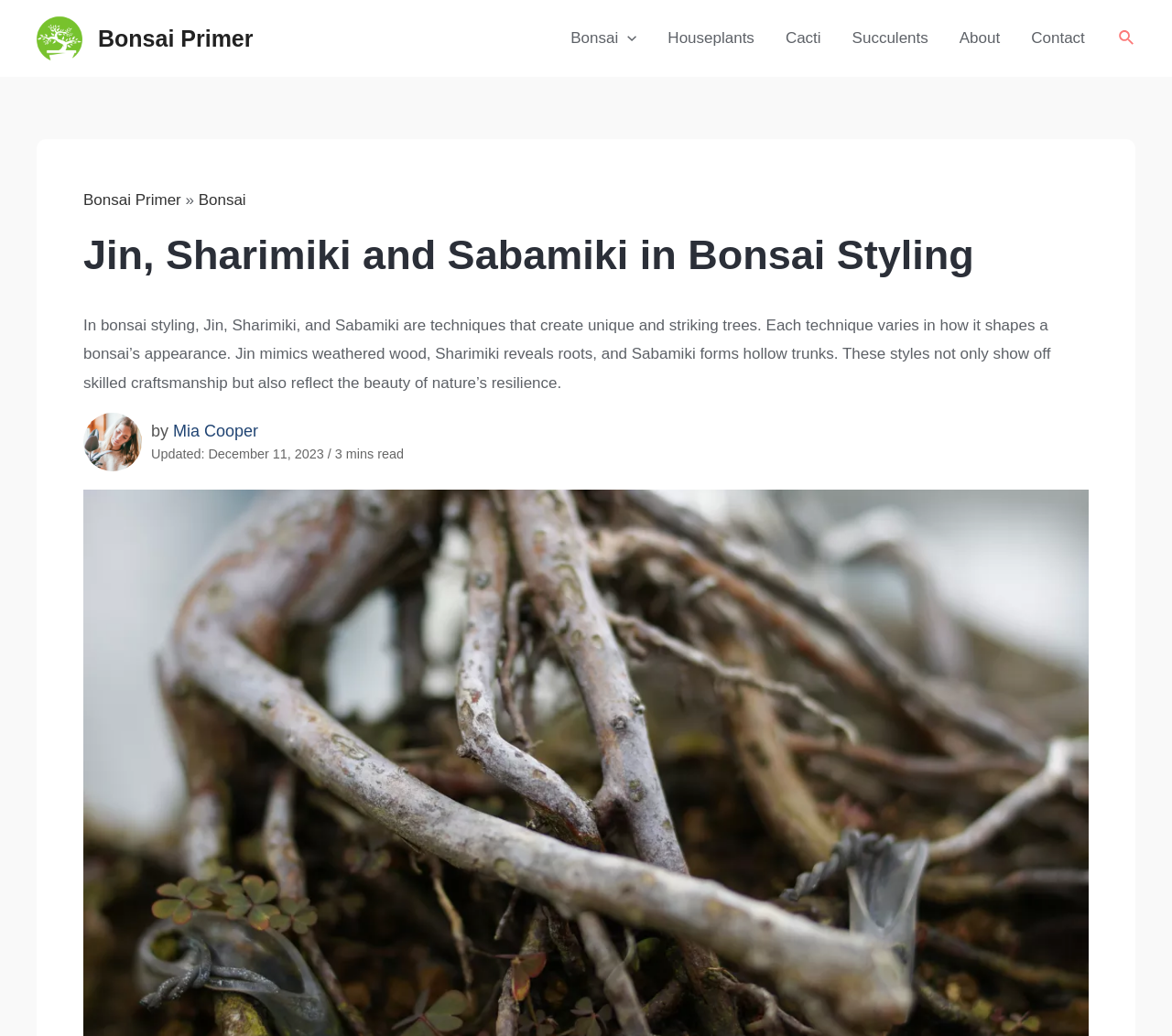Construct a comprehensive caption that outlines the webpage's structure and content.

The webpage is about Bonsai styling, specifically focusing on Jin, Sharimiki, and Sabamiki techniques. At the top left corner, there is a logo of "Bonsai Primer" with a link to the homepage. Next to it, there is a navigation menu with links to various categories such as "Houseplants", "Cacti", "Succulents", "About", and "Contact". 

On the top right corner, there is a search icon link with a small image. Below the navigation menu, there is a header section with a title "Jin, Sharimiki and Sabamiki in Bonsai Styling" in a large font. 

The main content of the webpage starts with a paragraph explaining the three Bonsai techniques, describing how each technique shapes a bonsai's appearance. Below the paragraph, there is an image of a bonsai tree, credited to "Mia Cooper". The author's name is linked to their profile. The article's update date and reading time are also mentioned below the image.